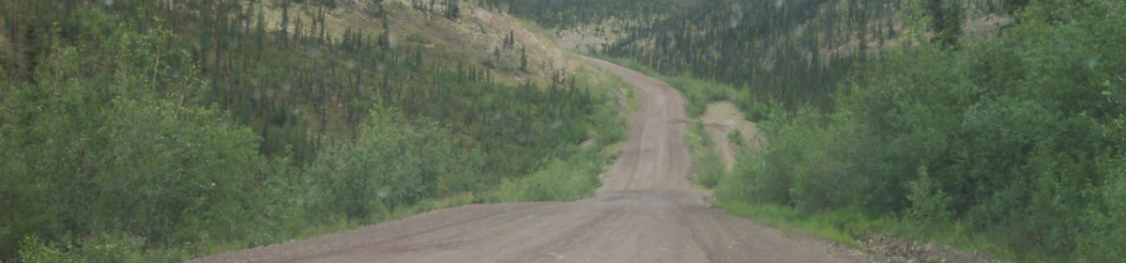What is partially covering the hills?
Answer the question based on the image using a single word or a brief phrase.

Trees